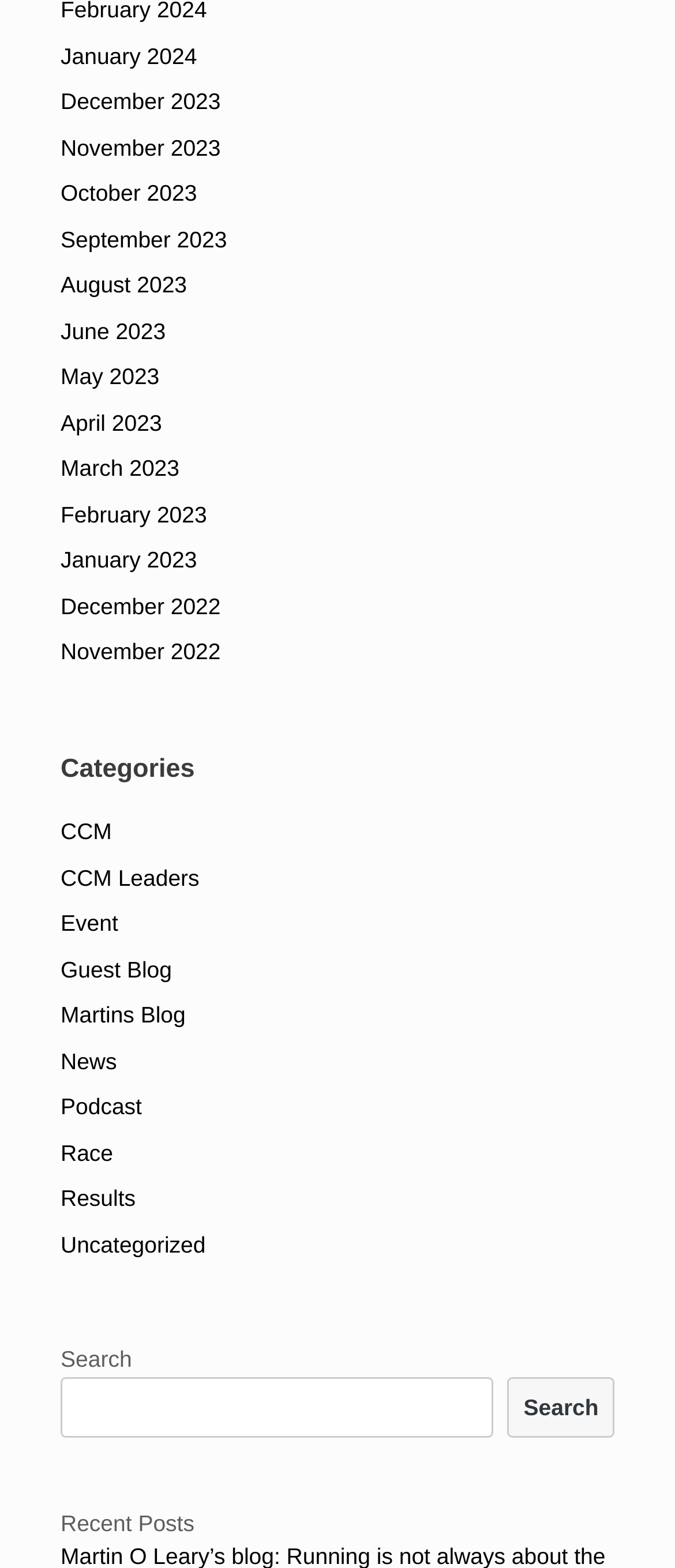How many months are listed?
Utilize the information in the image to give a detailed answer to the question.

I counted the number of links with month names, starting from January 2024 to December 2022, and found 15 links.